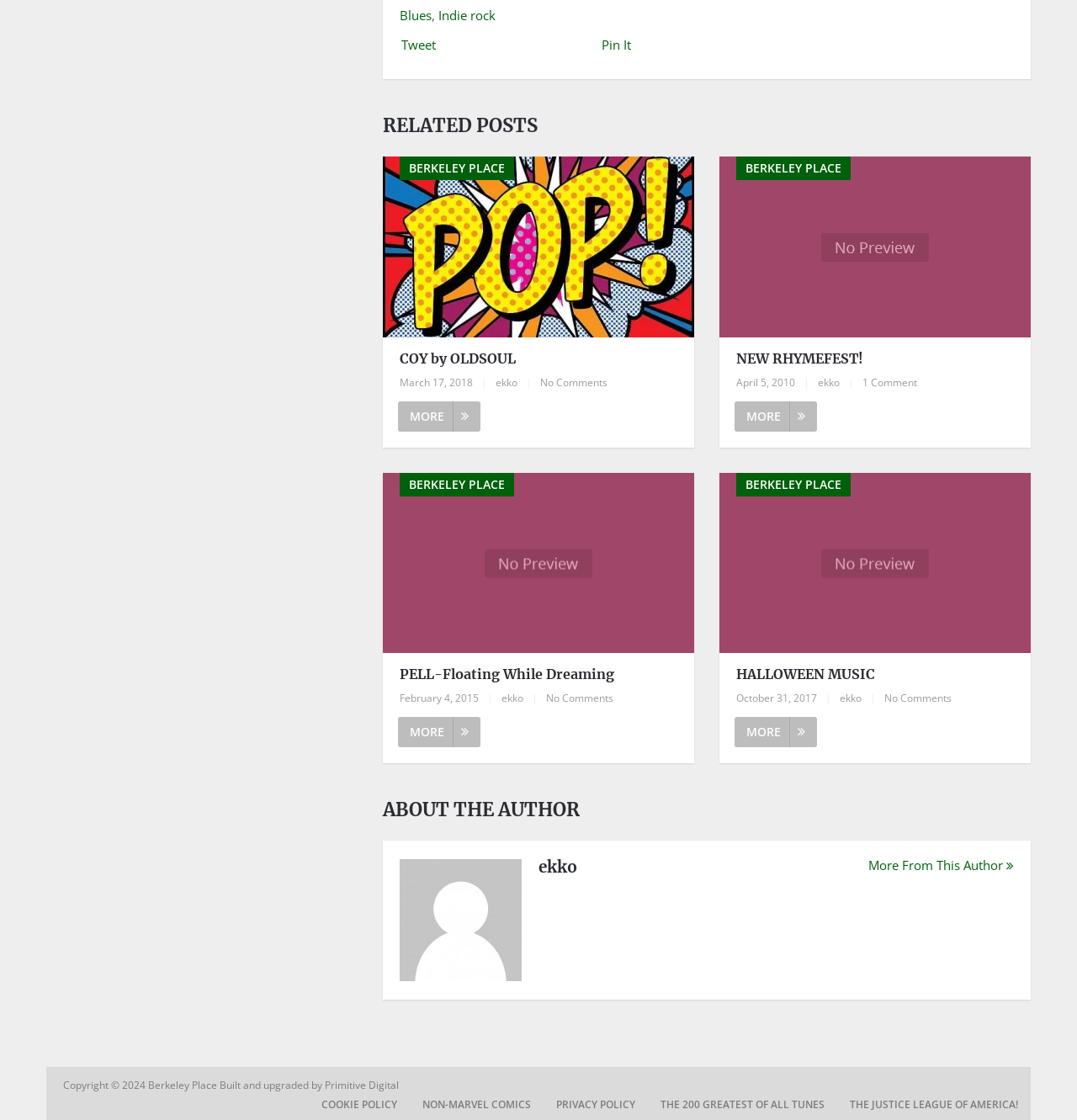What type of posts are listed on this webpage?
Please provide a full and detailed response to the question.

Based on the webpage content, I can see that there are multiple posts listed, each with a title, date, and author. The titles of the posts, such as 'COY by OLDSOUL', 'NEW RHYMEFEST!', and 'PELL-Floating While Dreaming', suggest that they are related to music.